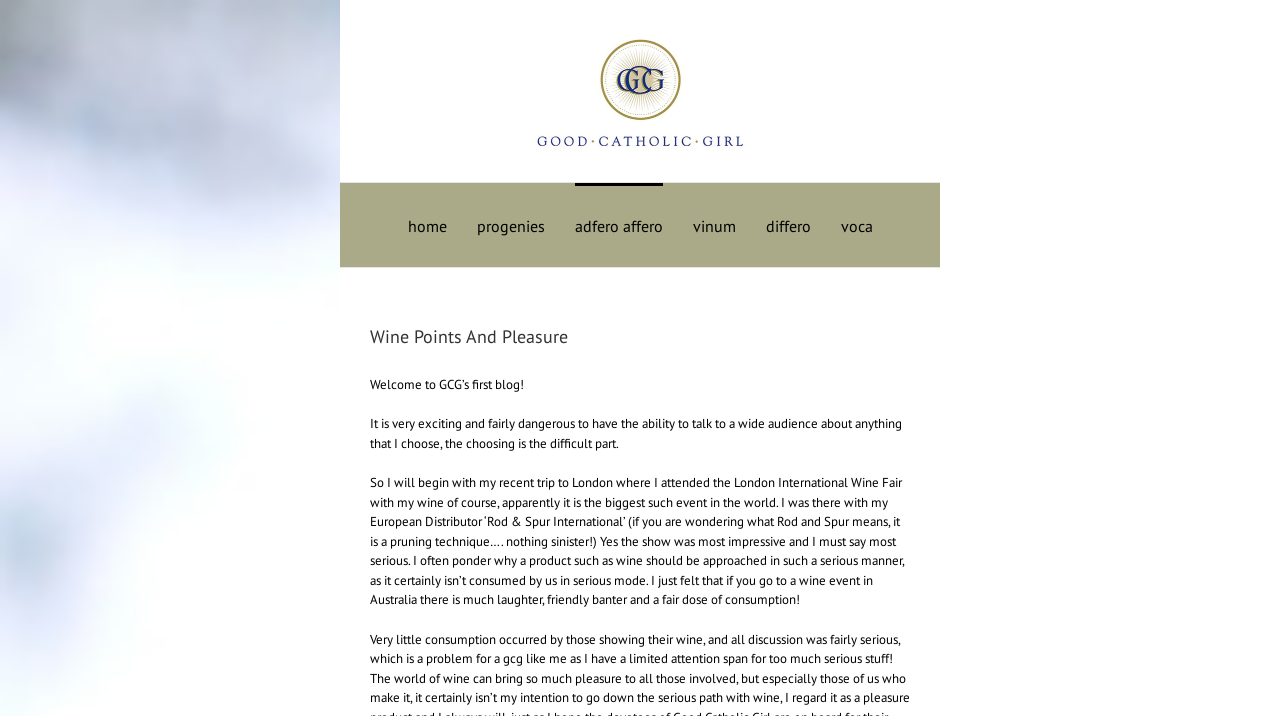Please indicate the bounding box coordinates for the clickable area to complete the following task: "visit adfero affero". The coordinates should be specified as four float numbers between 0 and 1, i.e., [left, top, right, bottom].

[0.449, 0.255, 0.518, 0.372]